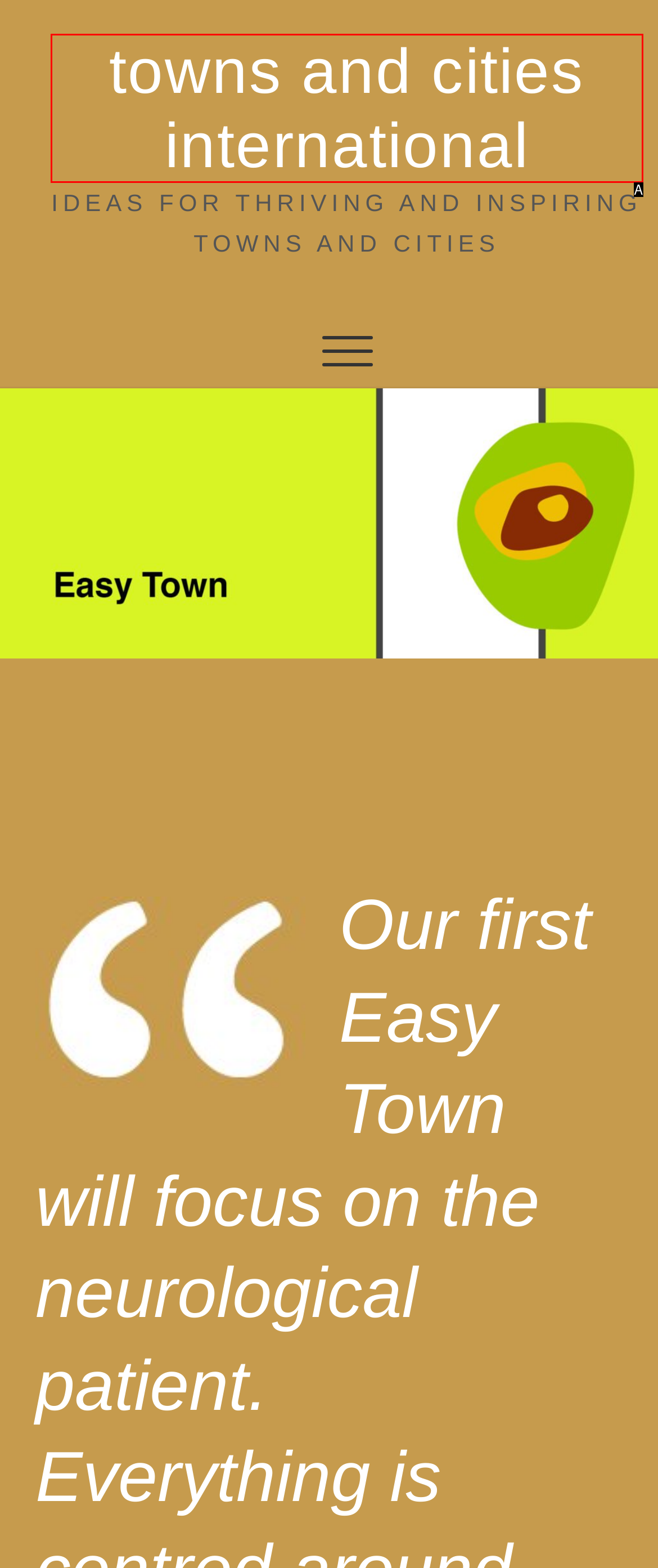Match the description: towns and cities international to one of the options shown. Reply with the letter of the best match.

A